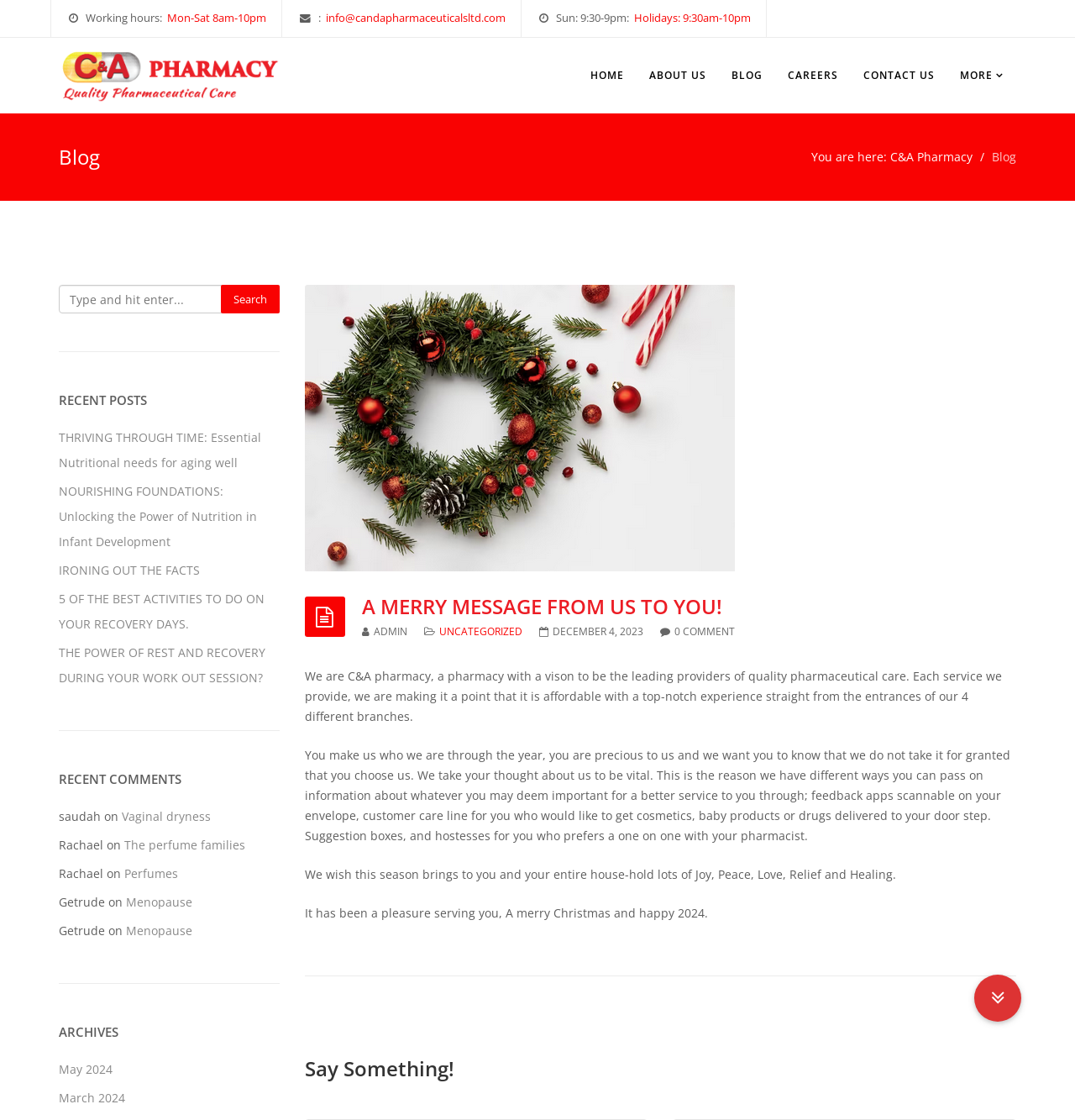Determine the bounding box coordinates of the clickable element to achieve the following action: 'Get directions'. Provide the coordinates as four float values between 0 and 1, formatted as [left, top, right, bottom].

None